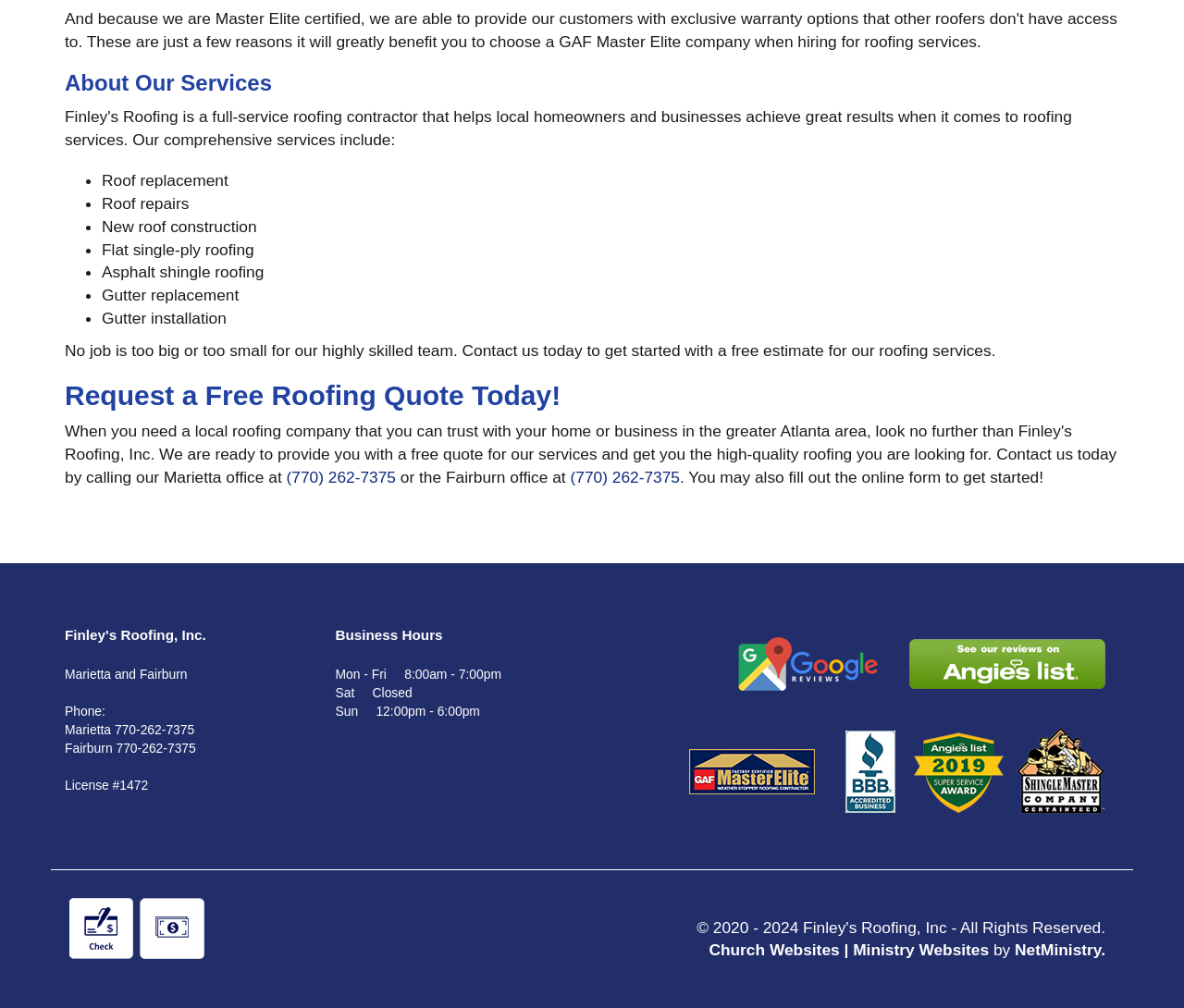Find the bounding box coordinates for the HTML element described as: "NetMinistry". The coordinates should consist of four float values between 0 and 1, i.e., [left, top, right, bottom].

[0.857, 0.933, 0.93, 0.952]